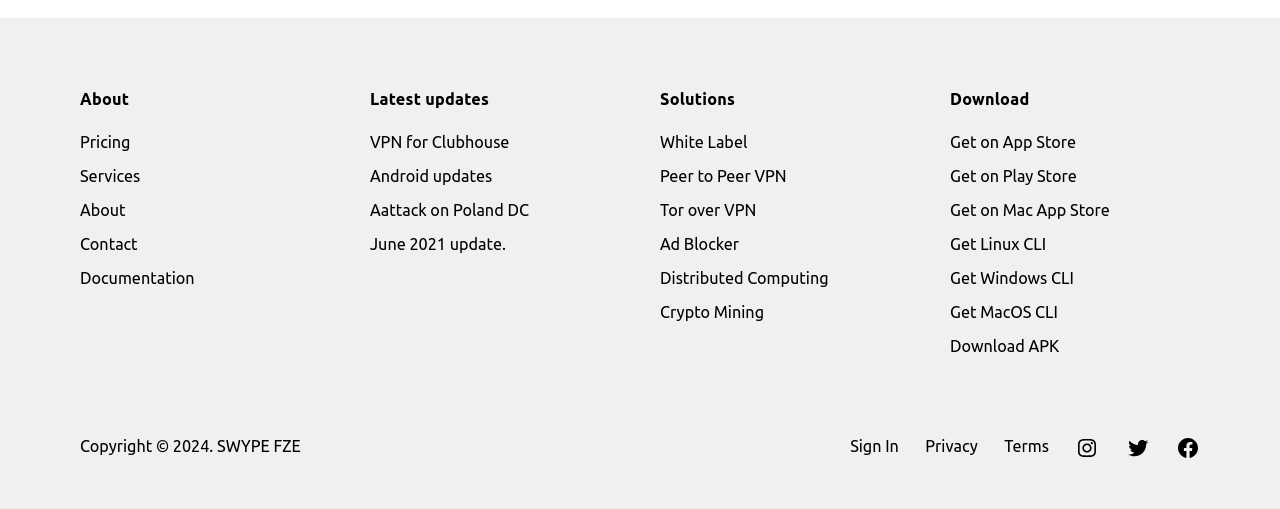Please give the bounding box coordinates of the area that should be clicked to fulfill the following instruction: "Click on Pricing". The coordinates should be in the format of four float numbers from 0 to 1, i.e., [left, top, right, bottom].

[0.062, 0.262, 0.102, 0.297]